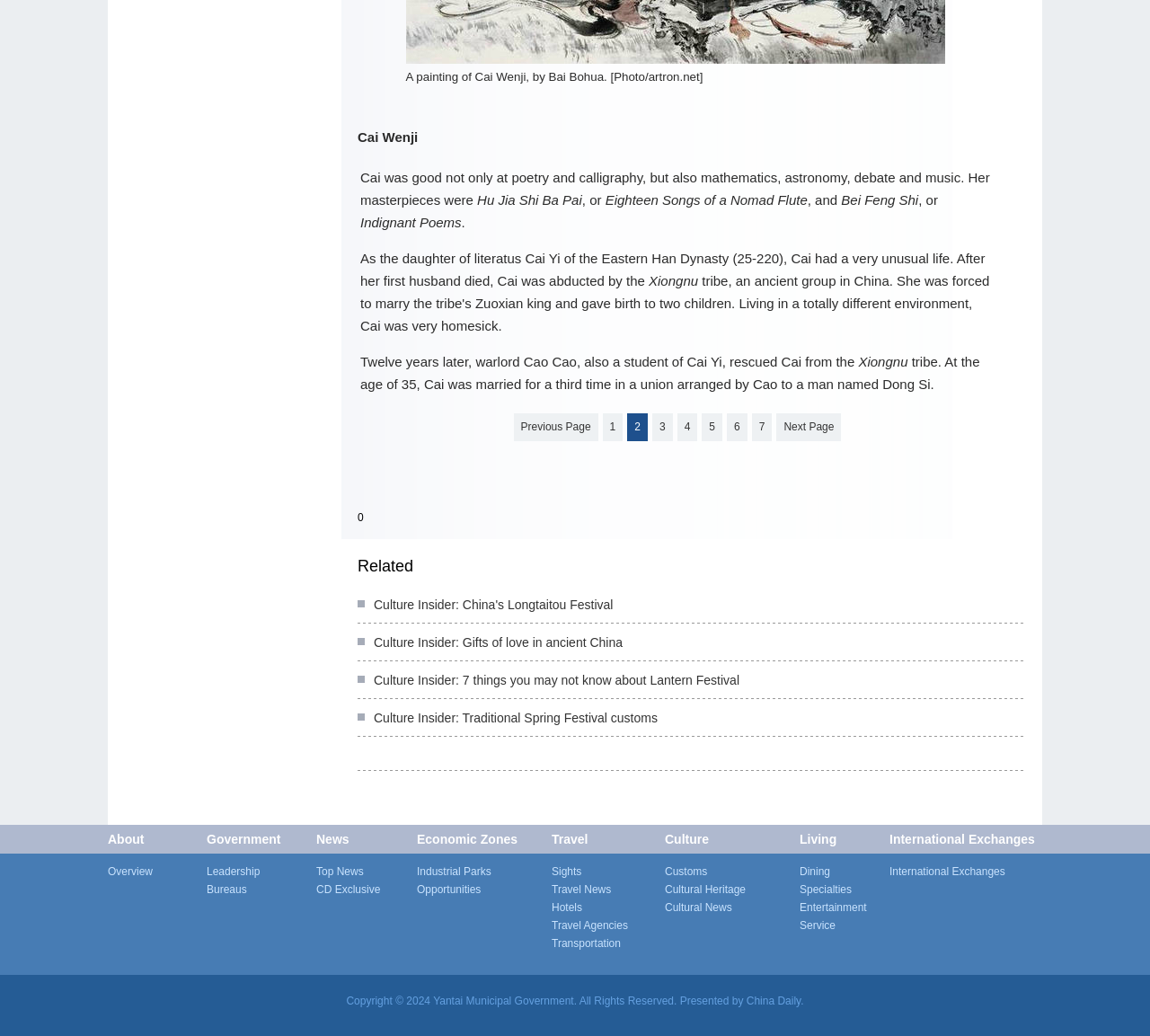Determine the bounding box coordinates for the UI element with the following description: "Previous Page". The coordinates should be four float numbers between 0 and 1, represented as [left, top, right, bottom].

[0.447, 0.399, 0.52, 0.426]